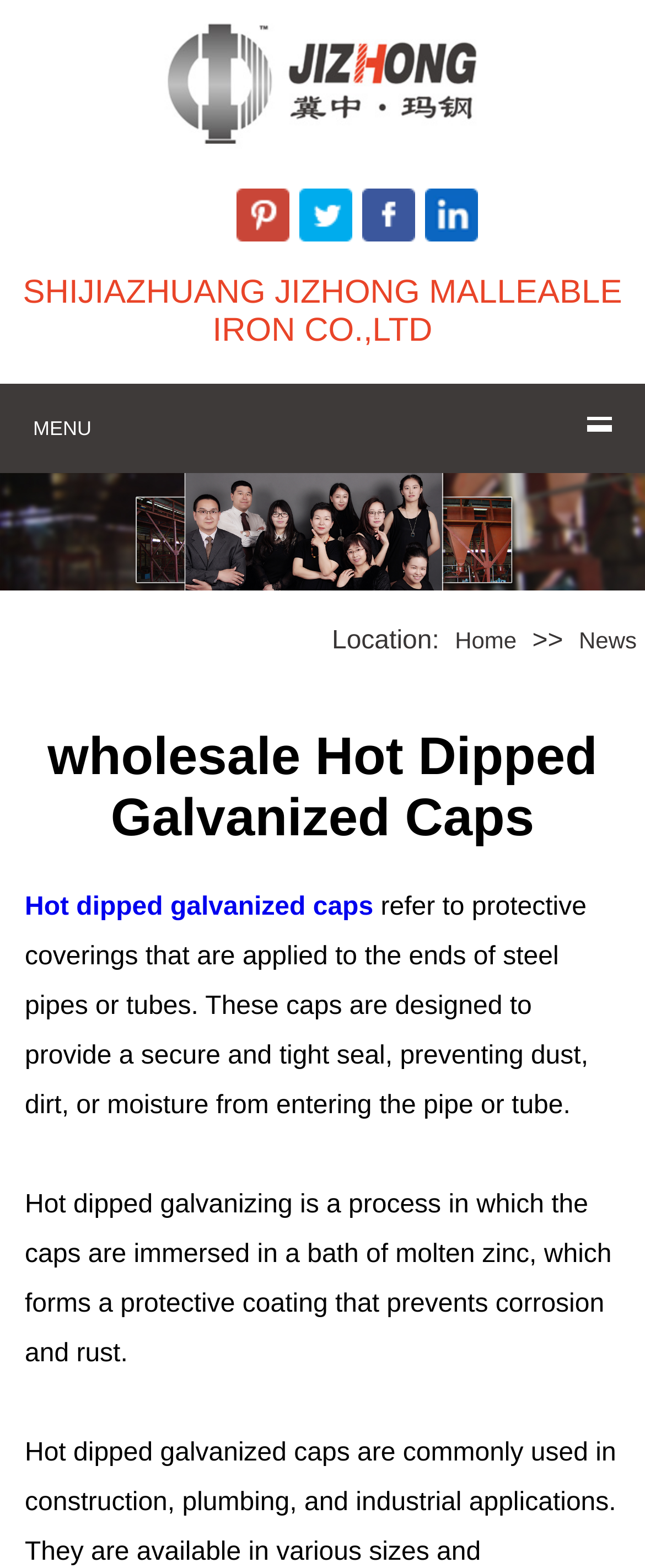Determine the bounding box for the HTML element described here: "Home". The coordinates should be given as [left, top, right, bottom] with each number being a float between 0 and 1.

[0.692, 0.399, 0.814, 0.416]